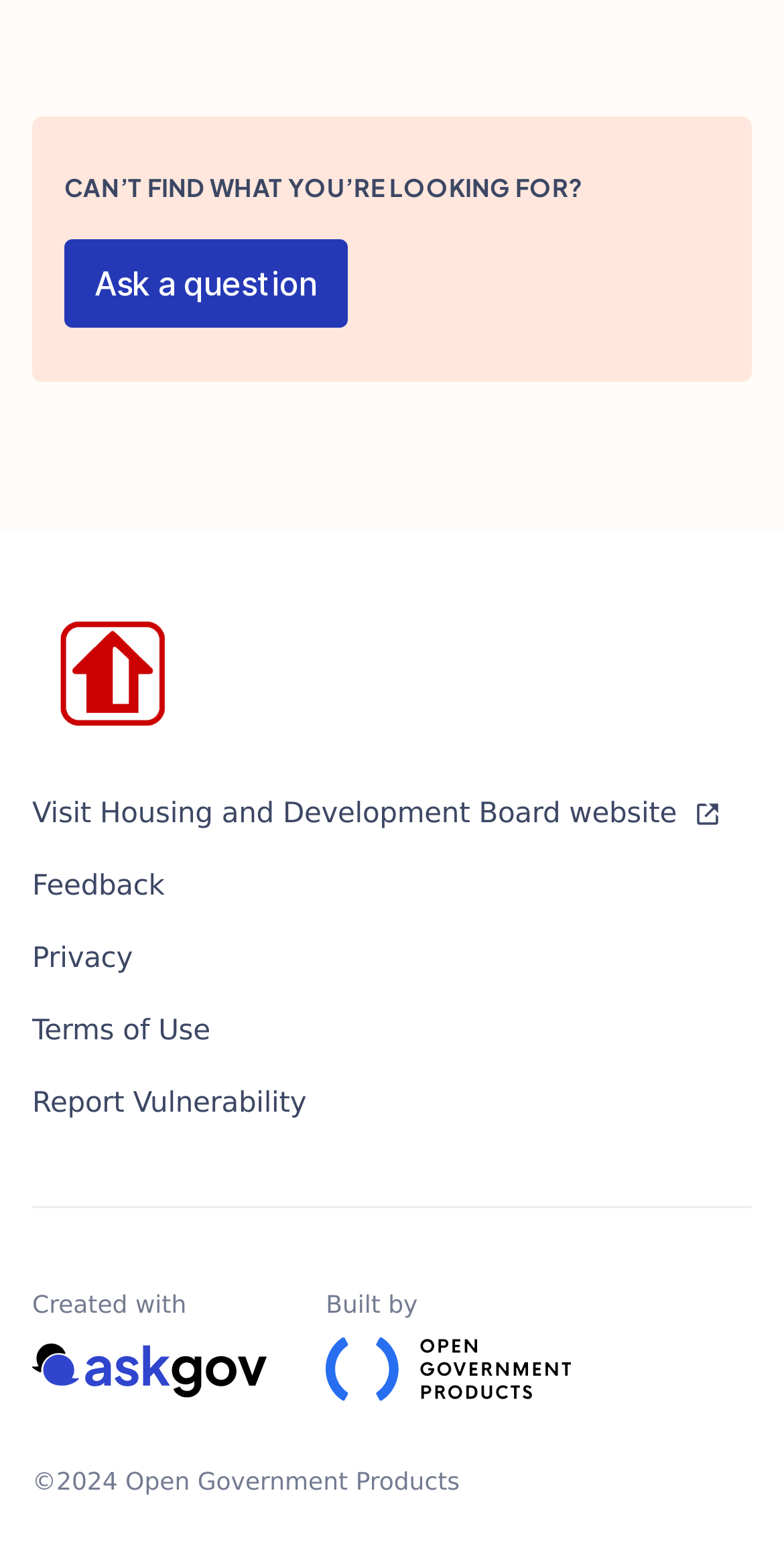Answer the question using only one word or a concise phrase: What is the organization mentioned in the 'Built by' section?

Open Government Products